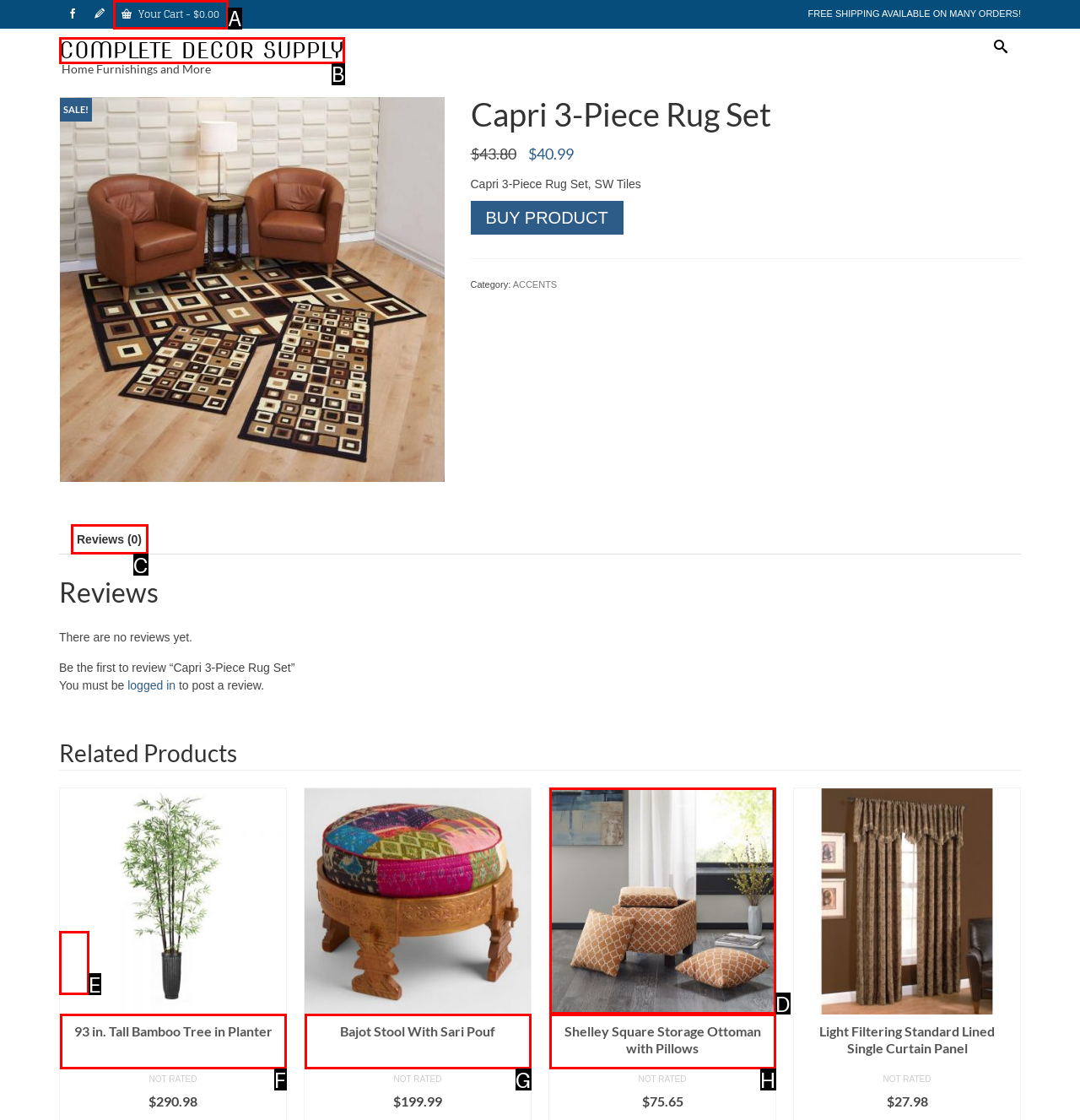Identify the letter of the UI element I need to click to carry out the following instruction: View the 'Reviews'

C